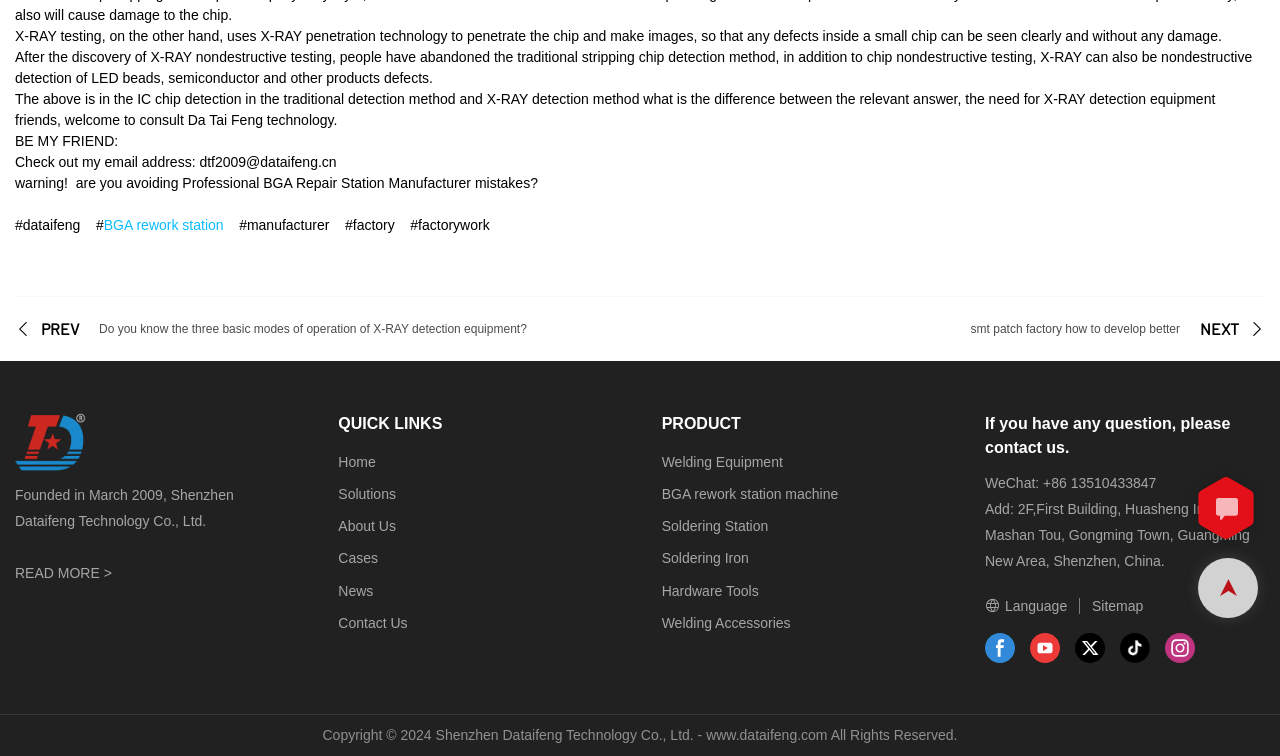Using the description "Welding Accessories", locate and provide the bounding box of the UI element.

[0.517, 0.813, 0.618, 0.834]